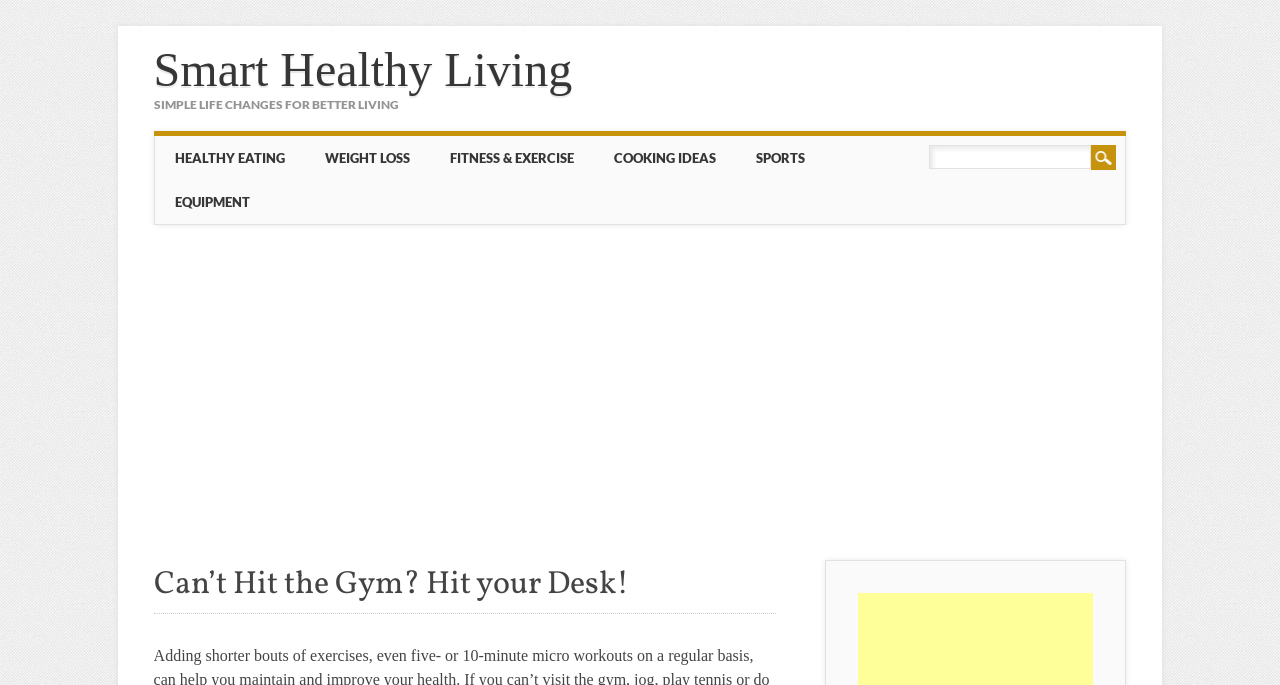From the element description: "Cooking Ideas", extract the bounding box coordinates of the UI element. The coordinates should be expressed as four float numbers between 0 and 1, in the order [left, top, right, bottom].

[0.464, 0.198, 0.575, 0.262]